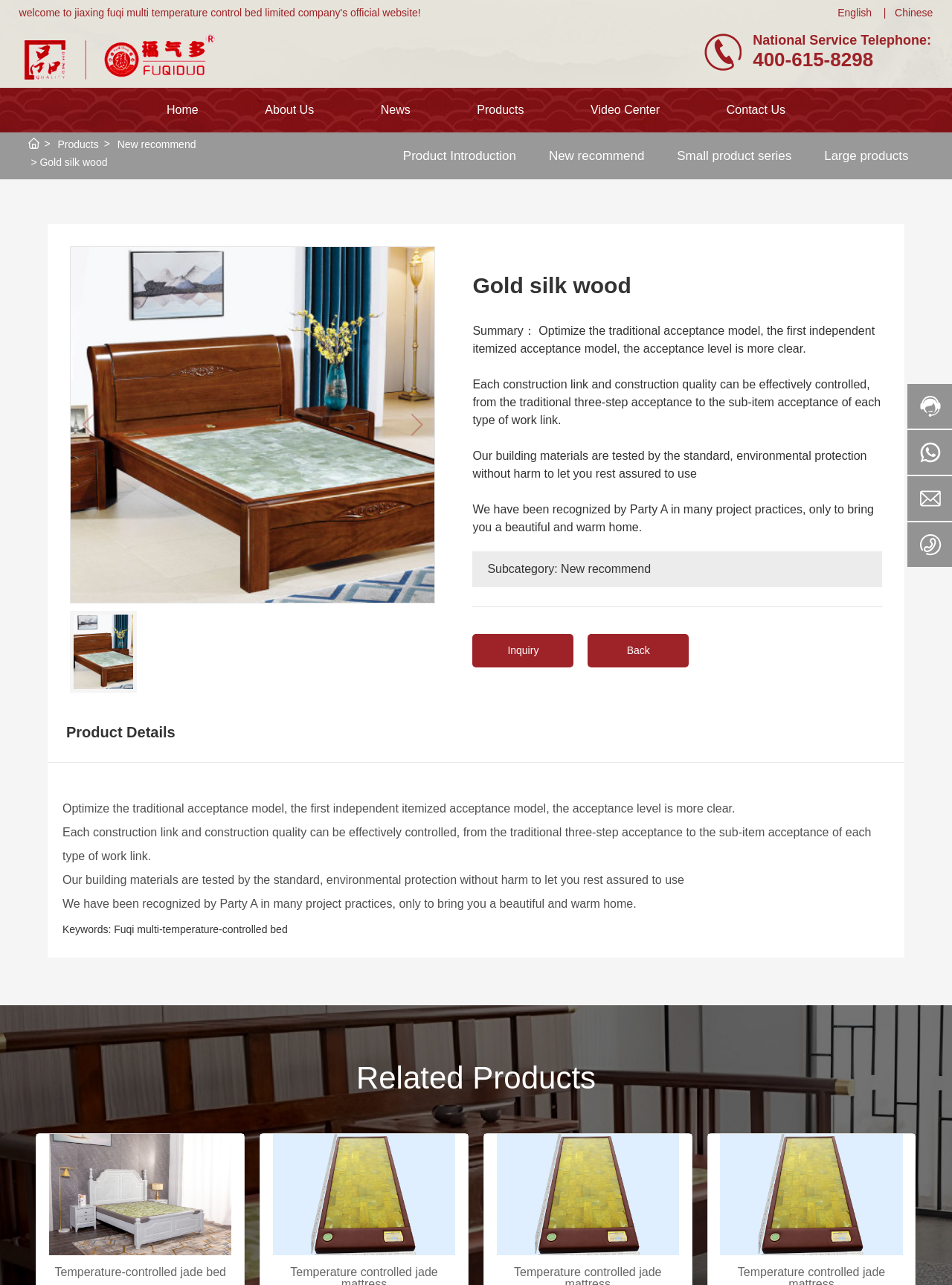Refer to the element description Temperature-controlled jade bed and identify the corresponding bounding box in the screenshot. Format the coordinates as (top-left x, top-left y, bottom-right x, bottom-right y) with values in the range of 0 to 1.

[0.762, 0.985, 0.942, 0.995]